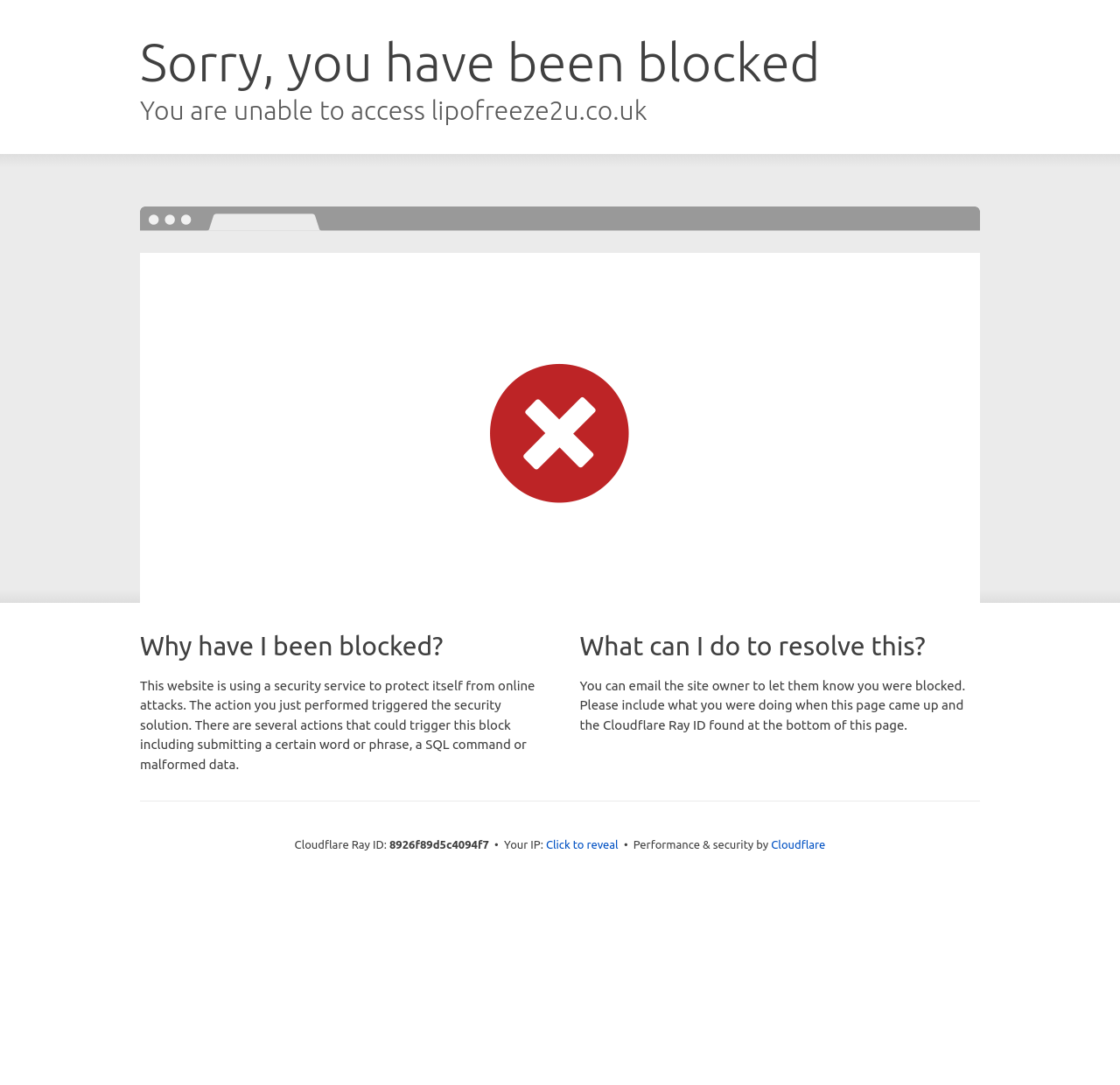Please answer the following question using a single word or phrase: 
What can be done to resolve the block?

Email site owner